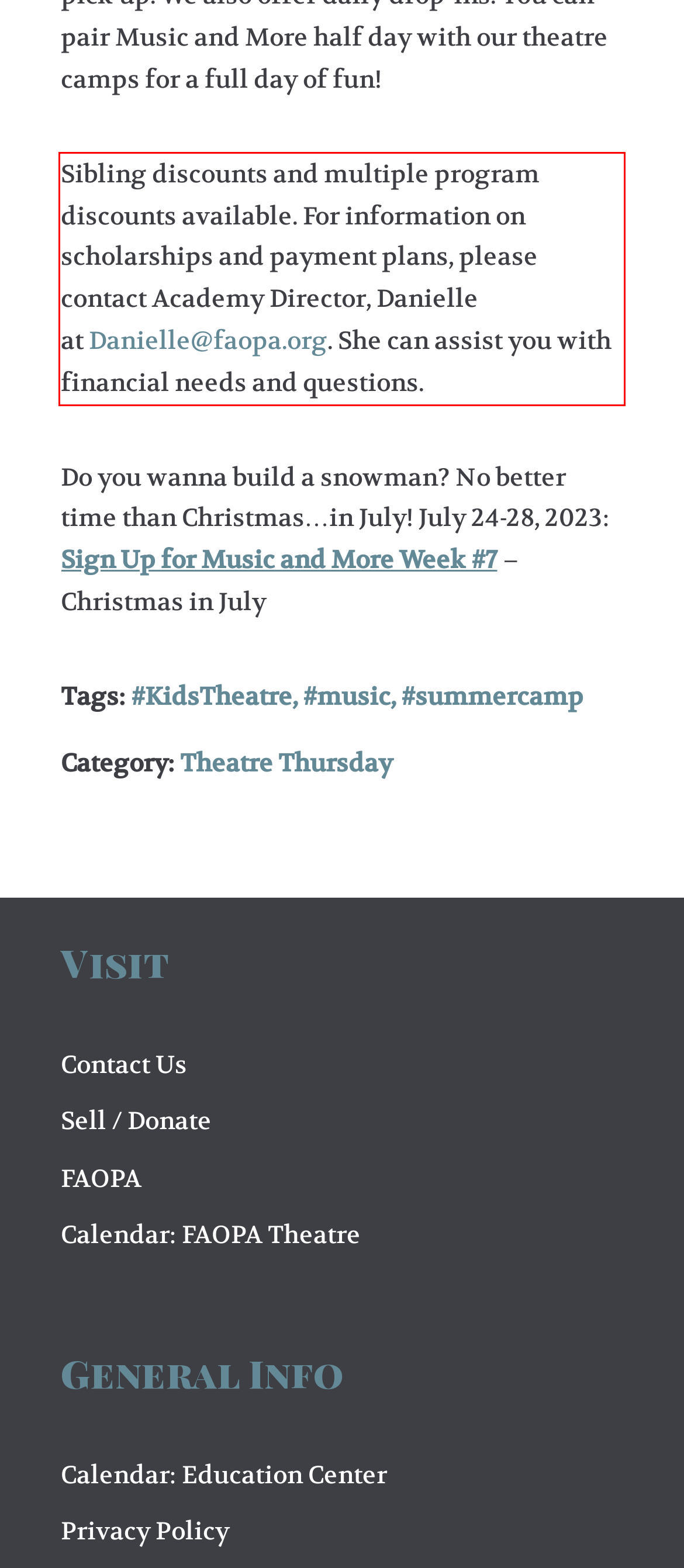Given a screenshot of a webpage with a red bounding box, extract the text content from the UI element inside the red bounding box.

Sibling discounts and multiple program discounts available. For information on scholarships and payment plans, please contact Academy Director, Danielle at Danielle@faopa.org. She can assist you with financial needs and questions.